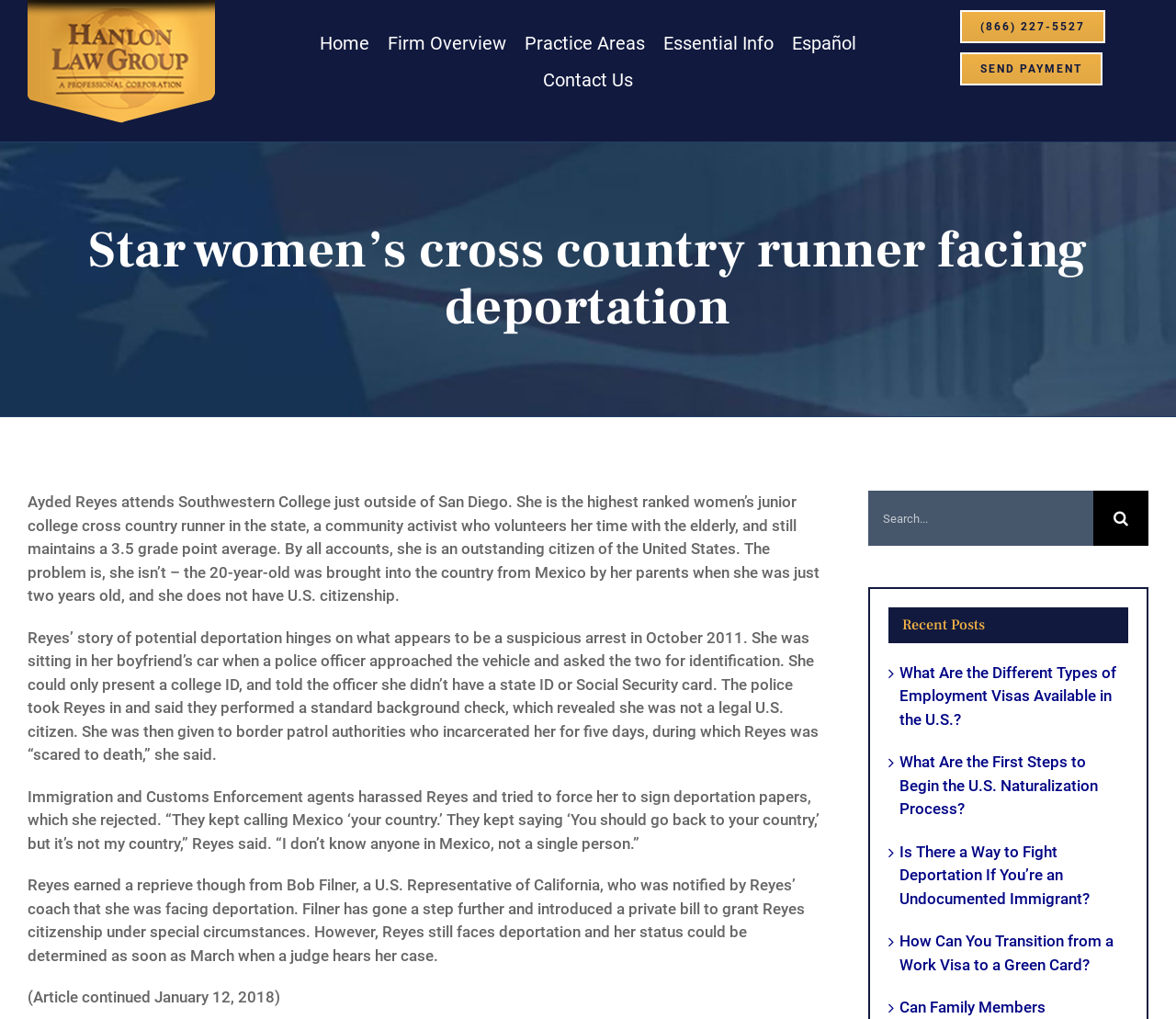Please extract and provide the main headline of the webpage.

Star women’s cross country runner facing deportation